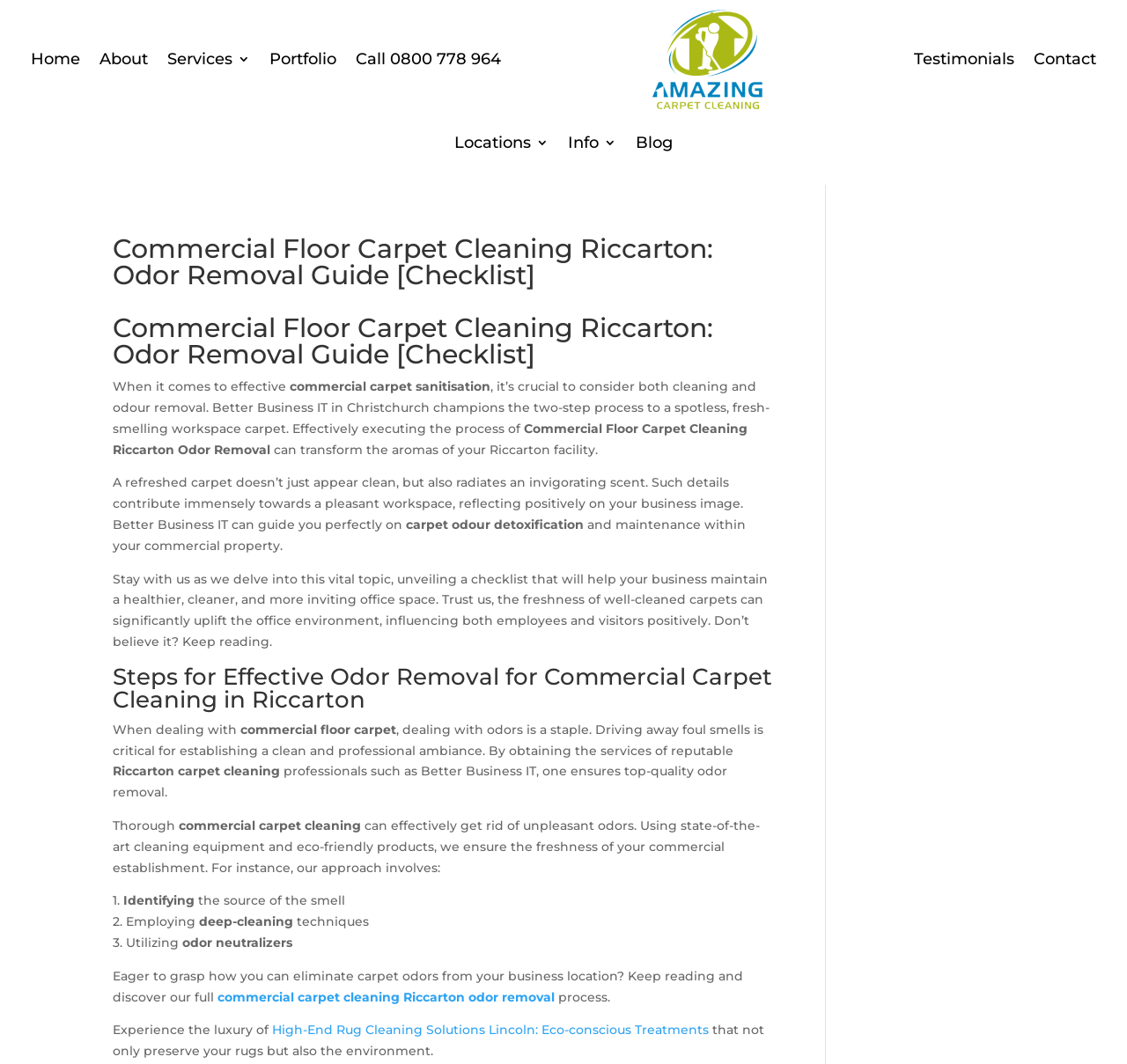Locate the bounding box coordinates of the element that should be clicked to execute the following instruction: "Click on the 'Testimonials' link".

[0.811, 0.009, 0.9, 0.102]